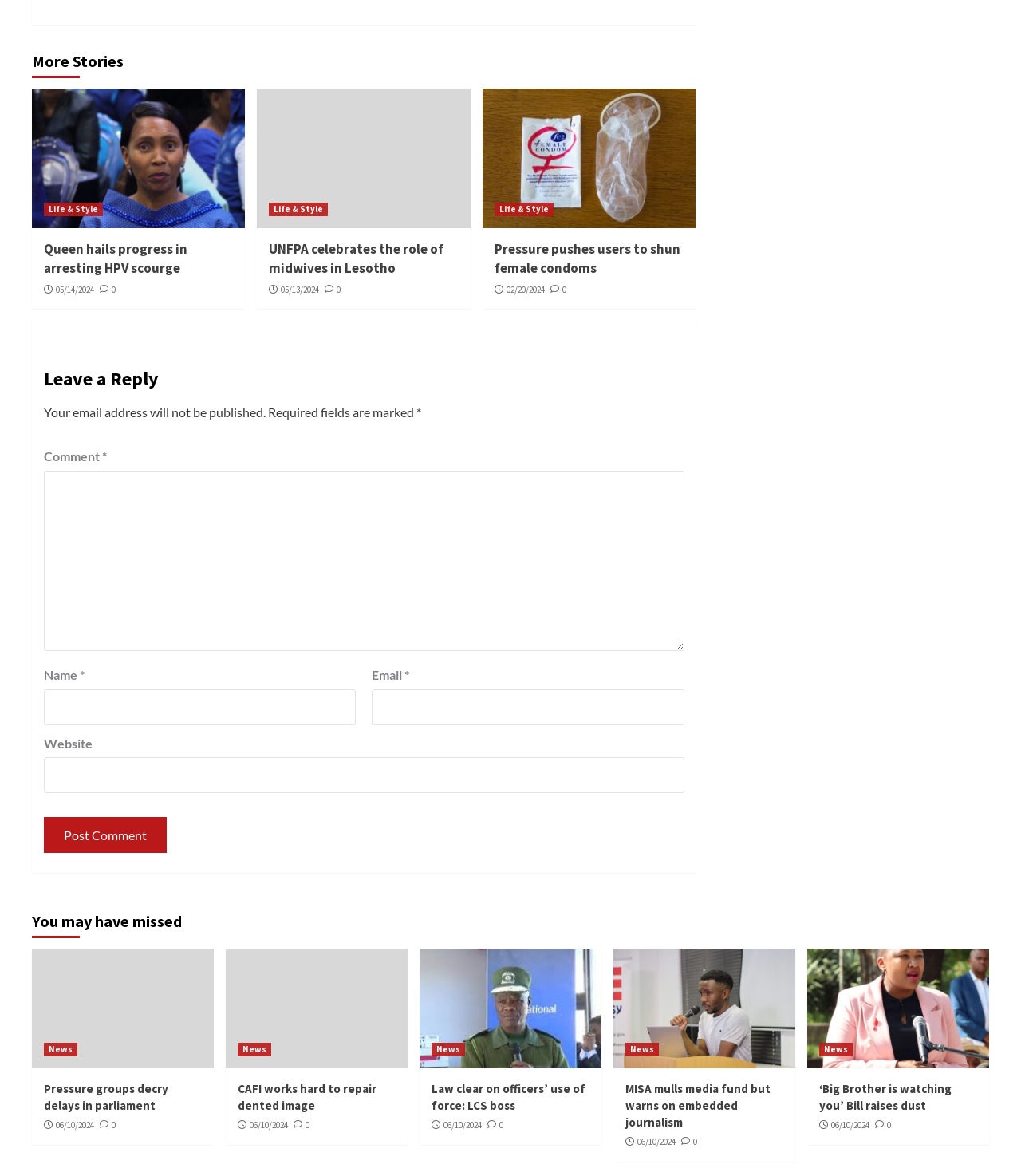Please determine the bounding box coordinates of the element to click in order to execute the following instruction: "Click 'About Us'". The coordinates should be four float numbers between 0 and 1, specified as [left, top, right, bottom].

None